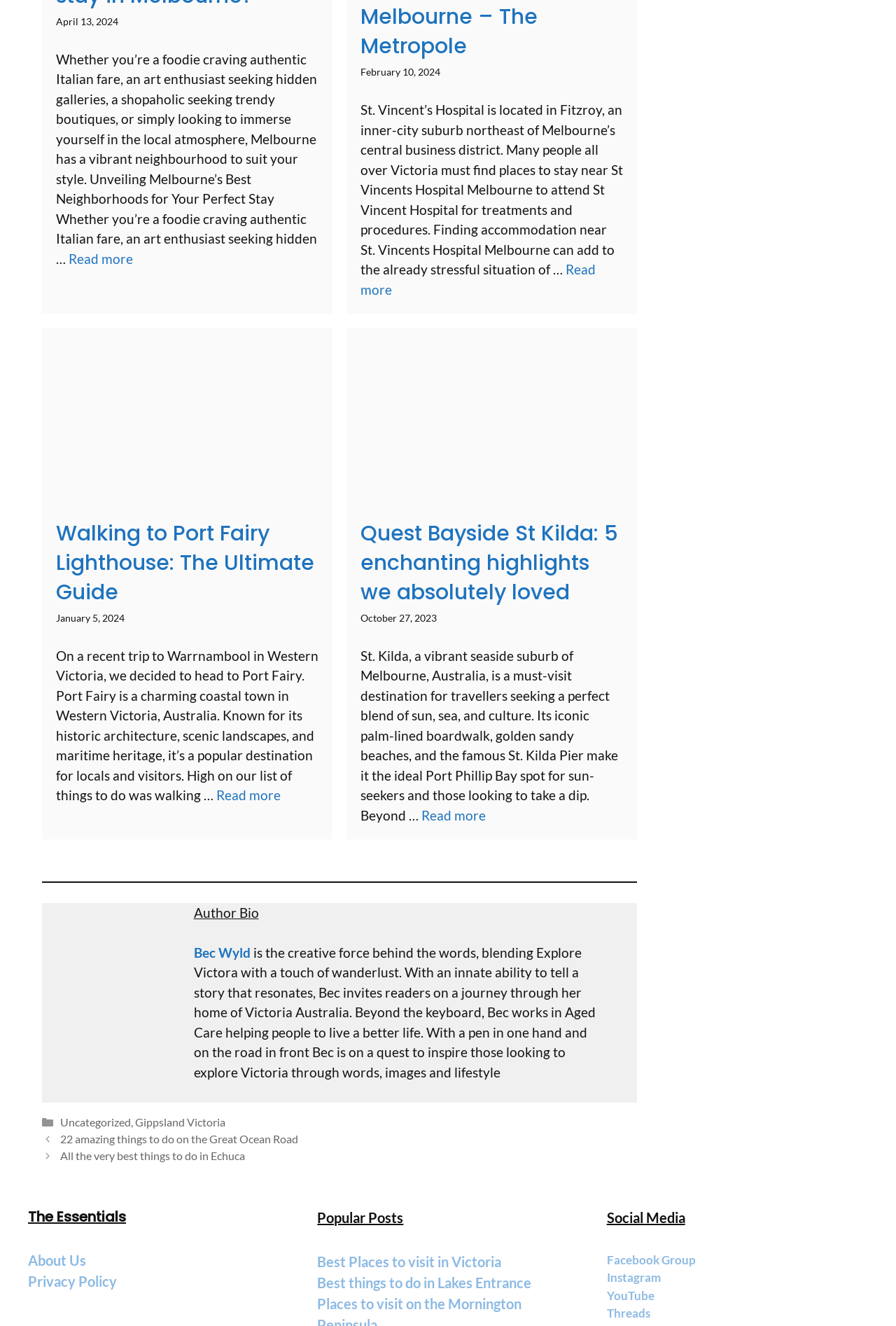What is the category of the article about Echuca?
Answer the question with a single word or phrase, referring to the image.

Gippsland Victoria